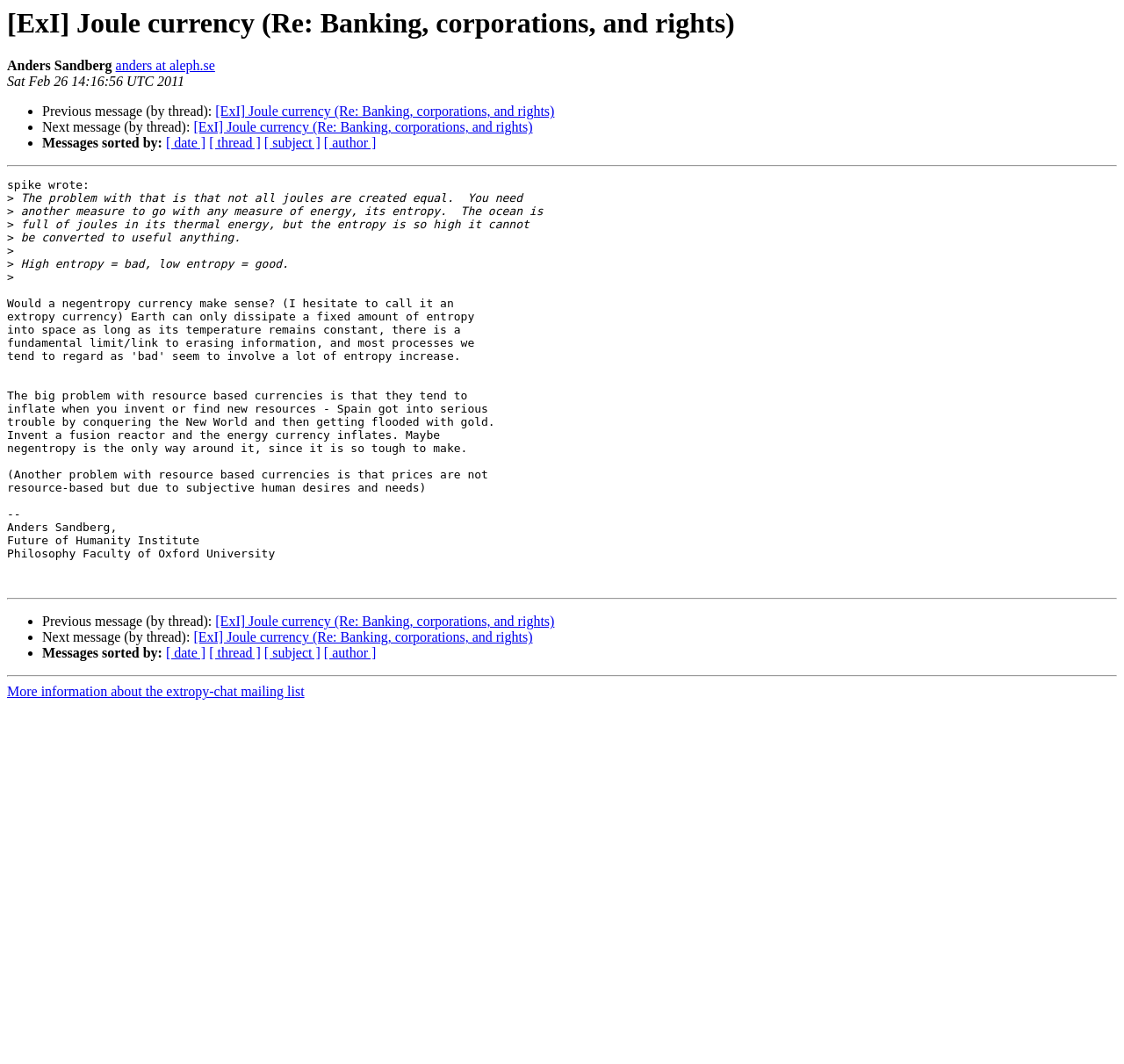Could you locate the bounding box coordinates for the section that should be clicked to accomplish this task: "View previous message in thread".

[0.192, 0.098, 0.493, 0.112]